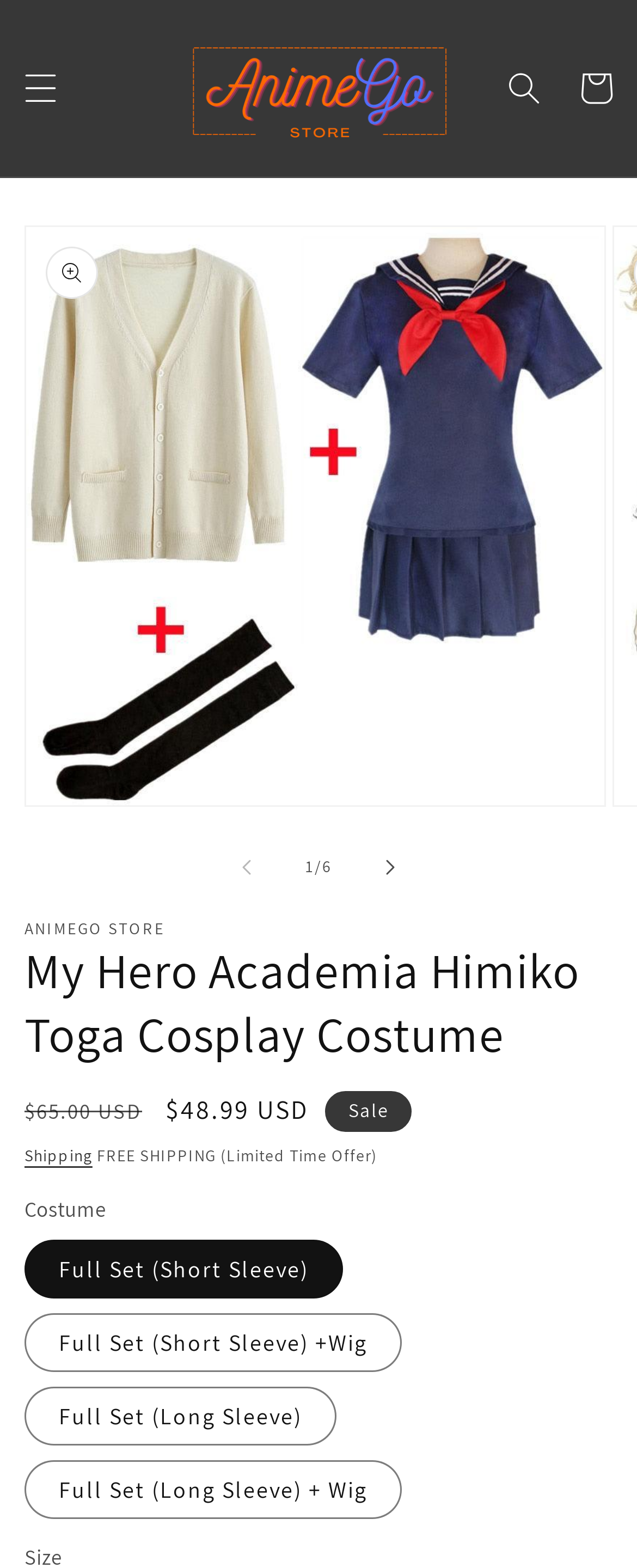Carefully examine the image and provide an in-depth answer to the question: What is the limited time offer?

I found the answer by looking at the static text element that says 'FREE SHIPPING (Limited Time Offer)'.